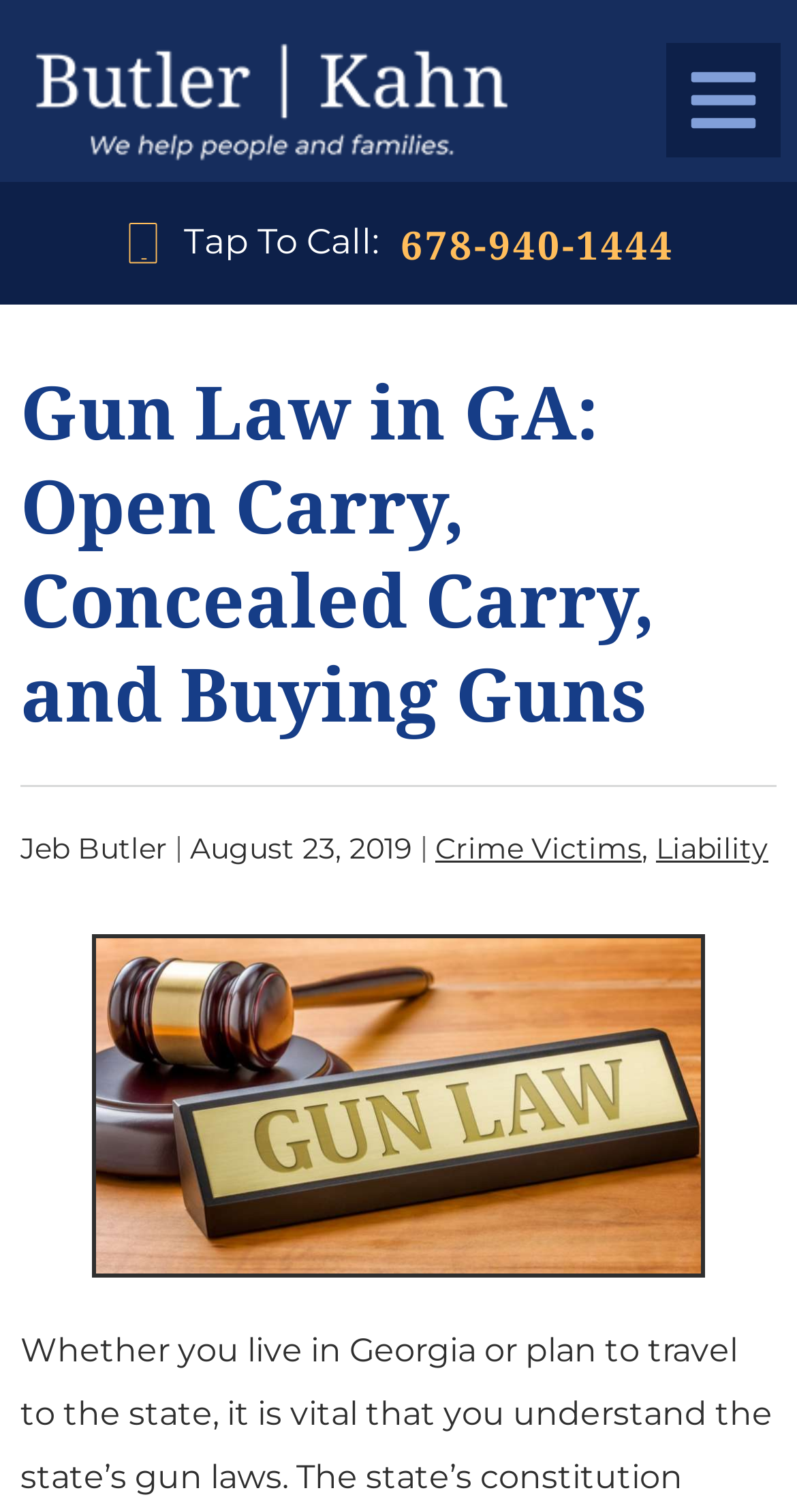Find the bounding box of the element with the following description: "Tap To Call:". The coordinates must be four float numbers between 0 and 1, formatted as [left, top, right, bottom].

[0.154, 0.147, 0.477, 0.174]